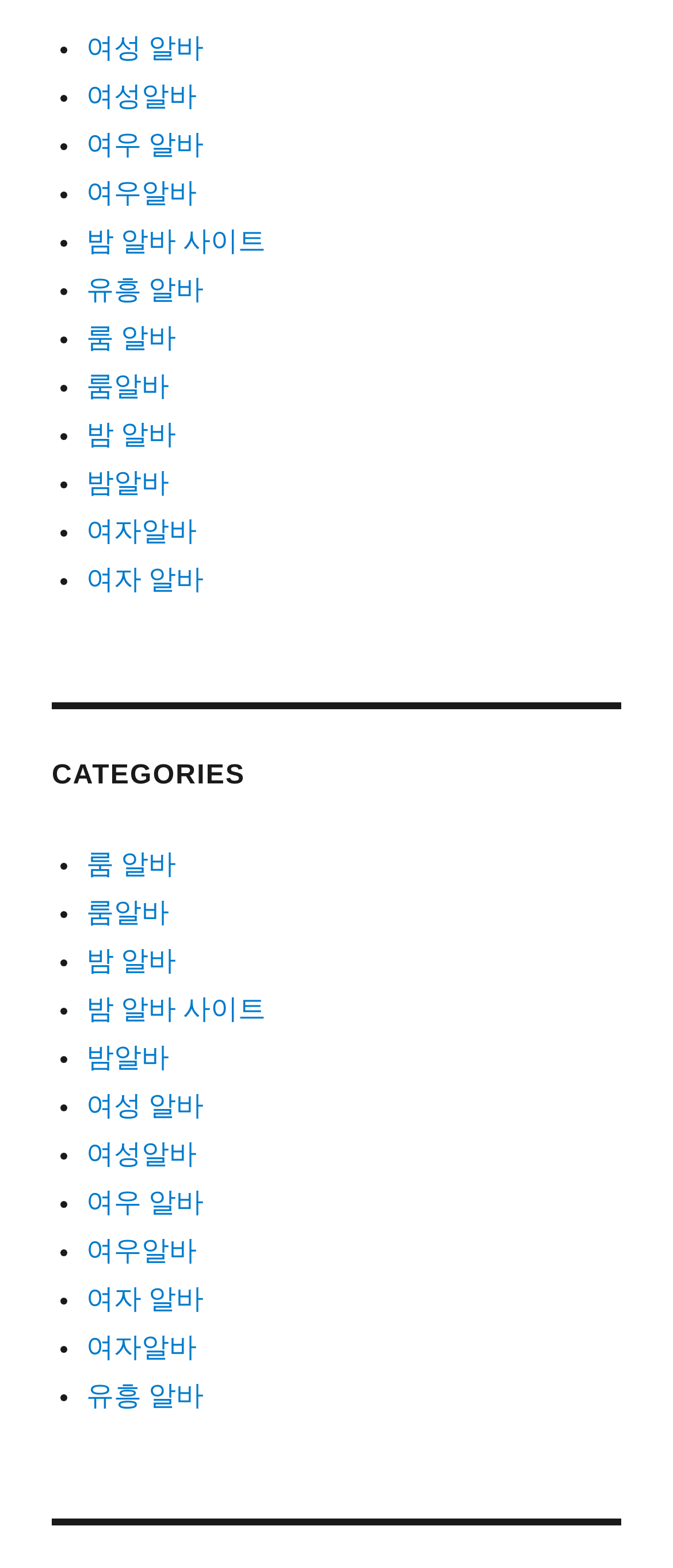Show the bounding box coordinates for the element that needs to be clicked to execute the following instruction: "Click on '여자 알바'". Provide the coordinates in the form of four float numbers between 0 and 1, i.e., [left, top, right, bottom].

[0.128, 0.361, 0.303, 0.38]